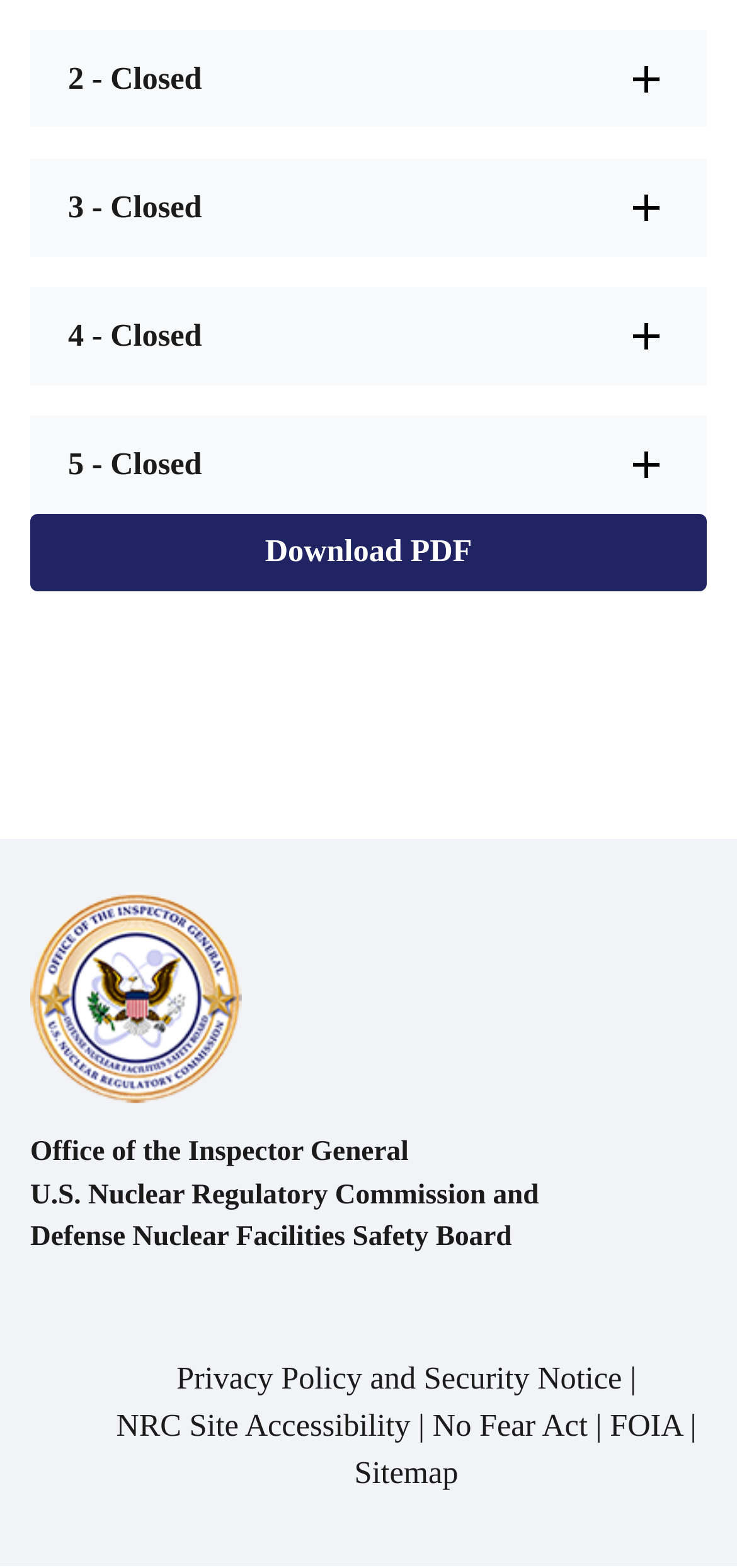How many links are in the secondary footer menu?
Based on the image, give a one-word or short phrase answer.

5